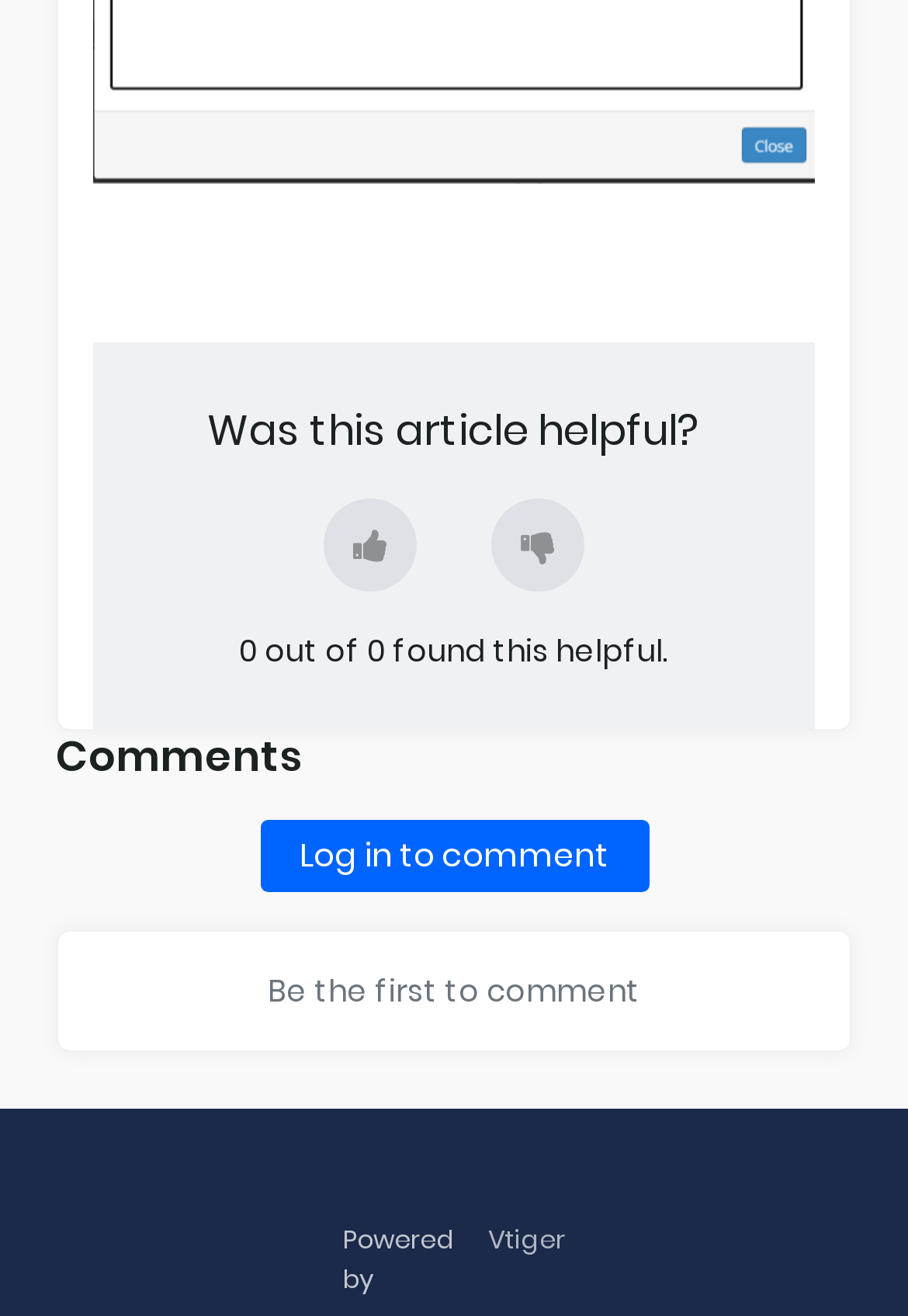Please examine the image and answer the question with a detailed explanation:
How many comments are there on this article?

The static text element 'Be the first to comment' suggests that there are no comments on this article yet, and the user is encouraged to be the first one to comment.